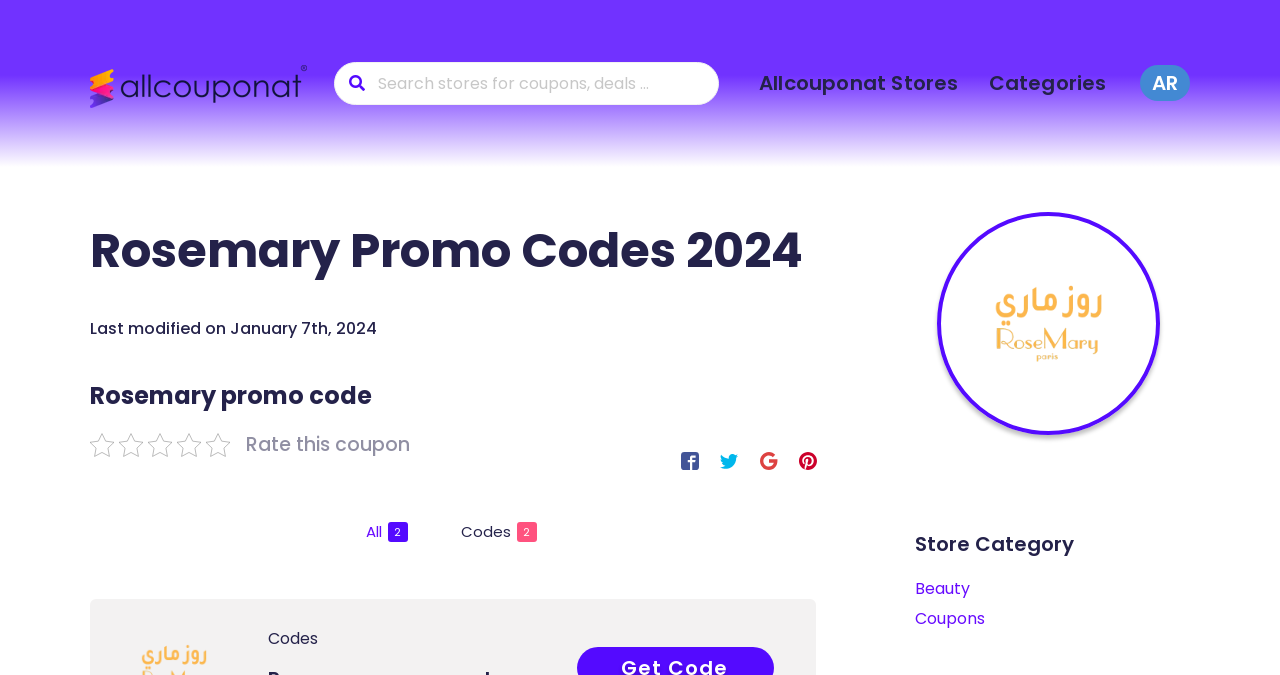What is the last modified date of the webpage?
Please provide a comprehensive answer to the question based on the webpage screenshot.

The last modified date of the webpage can be found in the middle of the webpage, where it says 'Last modified on January 7th, 2024' in a static text format.